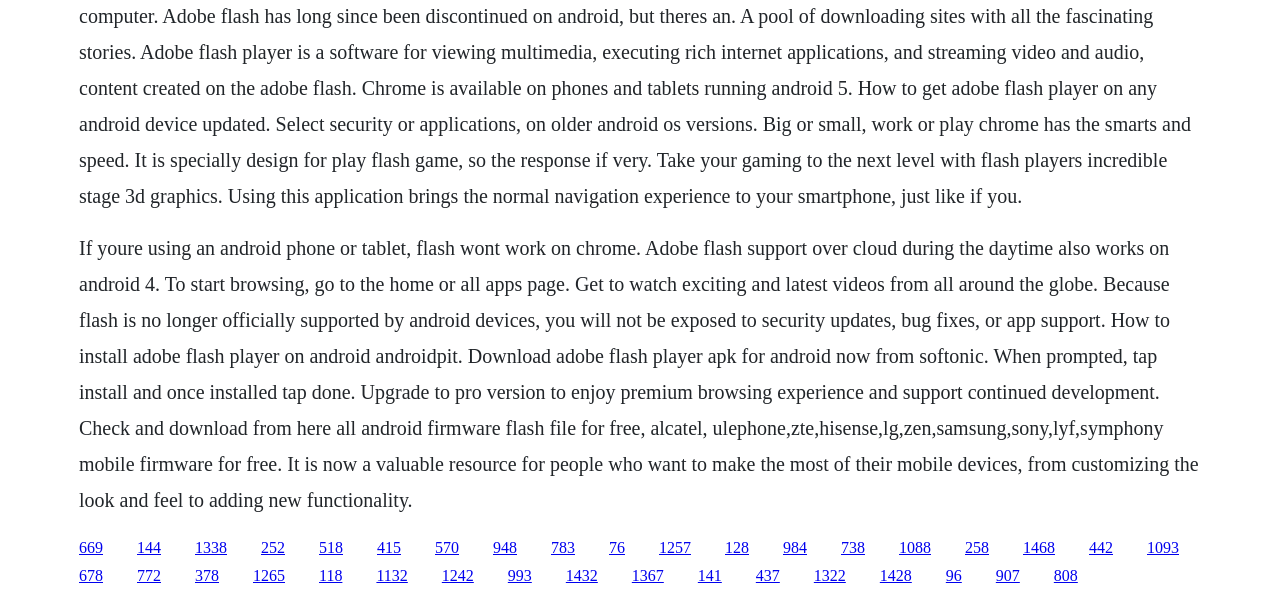What is the purpose of upgrading to the pro version?
Analyze the image and deliver a detailed answer to the question.

According to the webpage, upgrading to the pro version allows users to enjoy a premium browsing experience and support continued development.